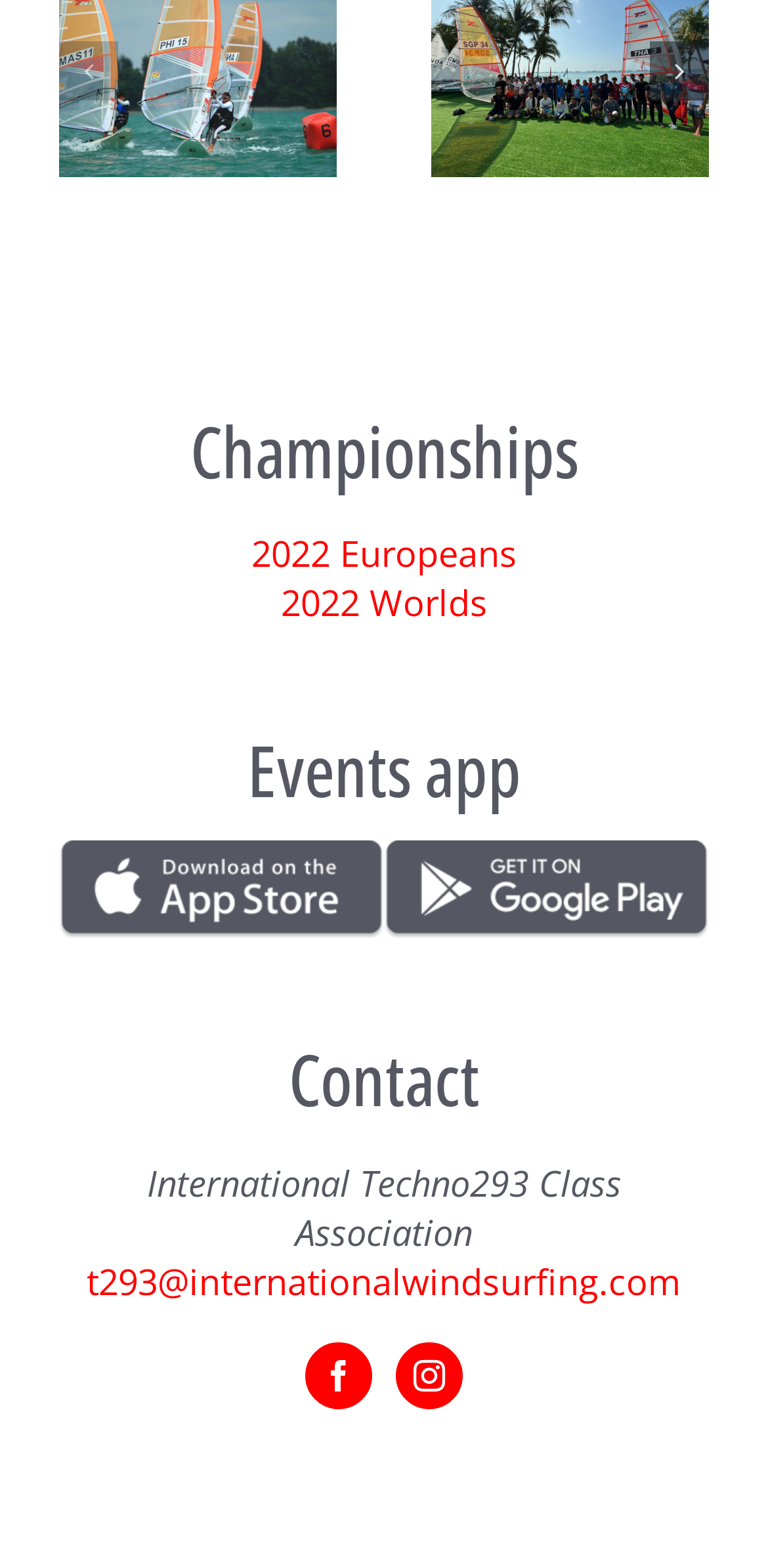Identify the bounding box for the UI element specified in this description: "Teatro 7". The coordinates must be four float numbers between 0 and 1, formatted as [left, top, right, bottom].

None